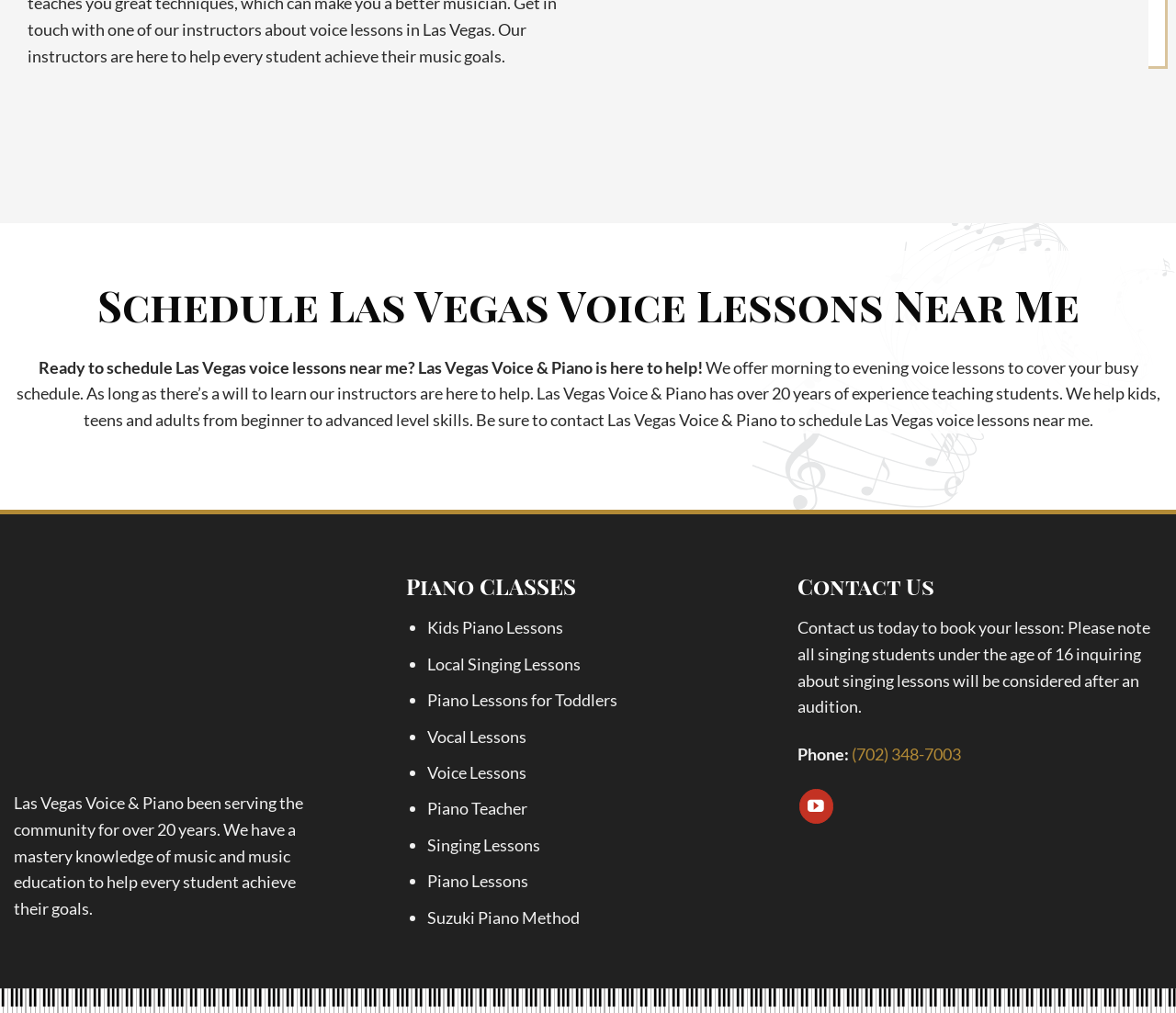Answer the question with a brief word or phrase:
What types of lessons are offered by Las Vegas Voice & Piano?

Voice, Piano, Singing